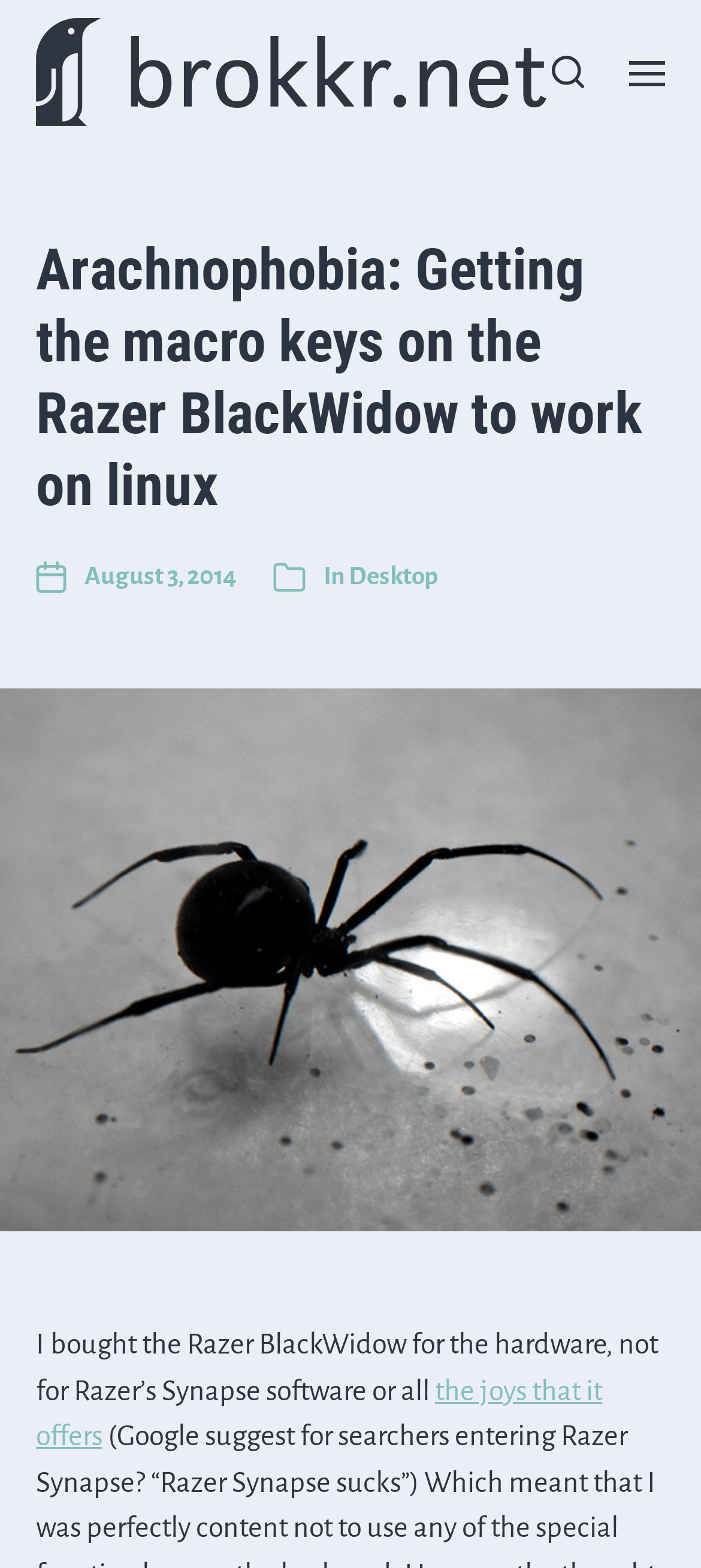Determine the heading of the webpage and extract its text content.

Arachnophobia: Getting the macro keys on the Razer BlackWidow to work on linux